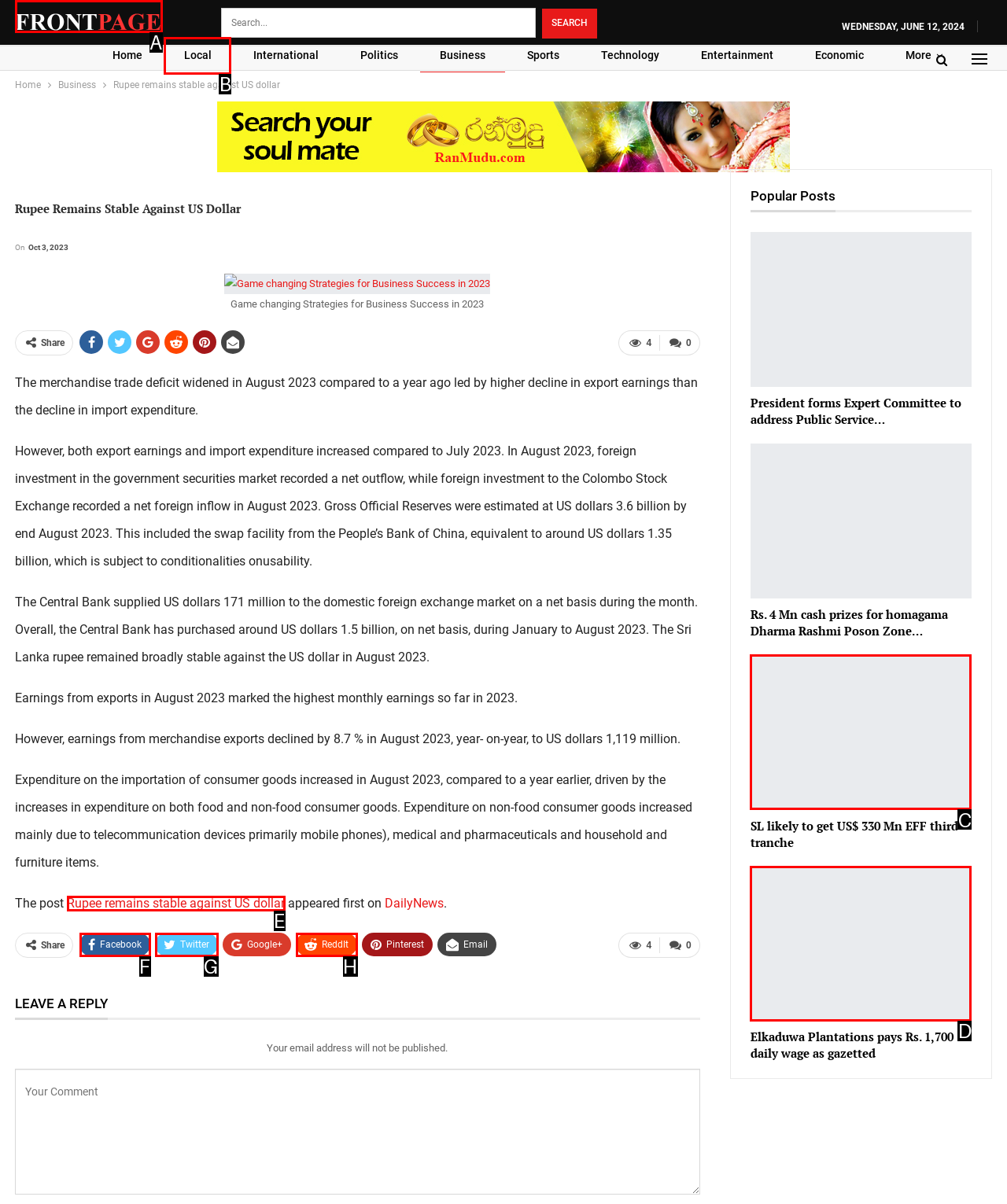Tell me which option I should click to complete the following task: Click on the logo
Answer with the option's letter from the given choices directly.

A